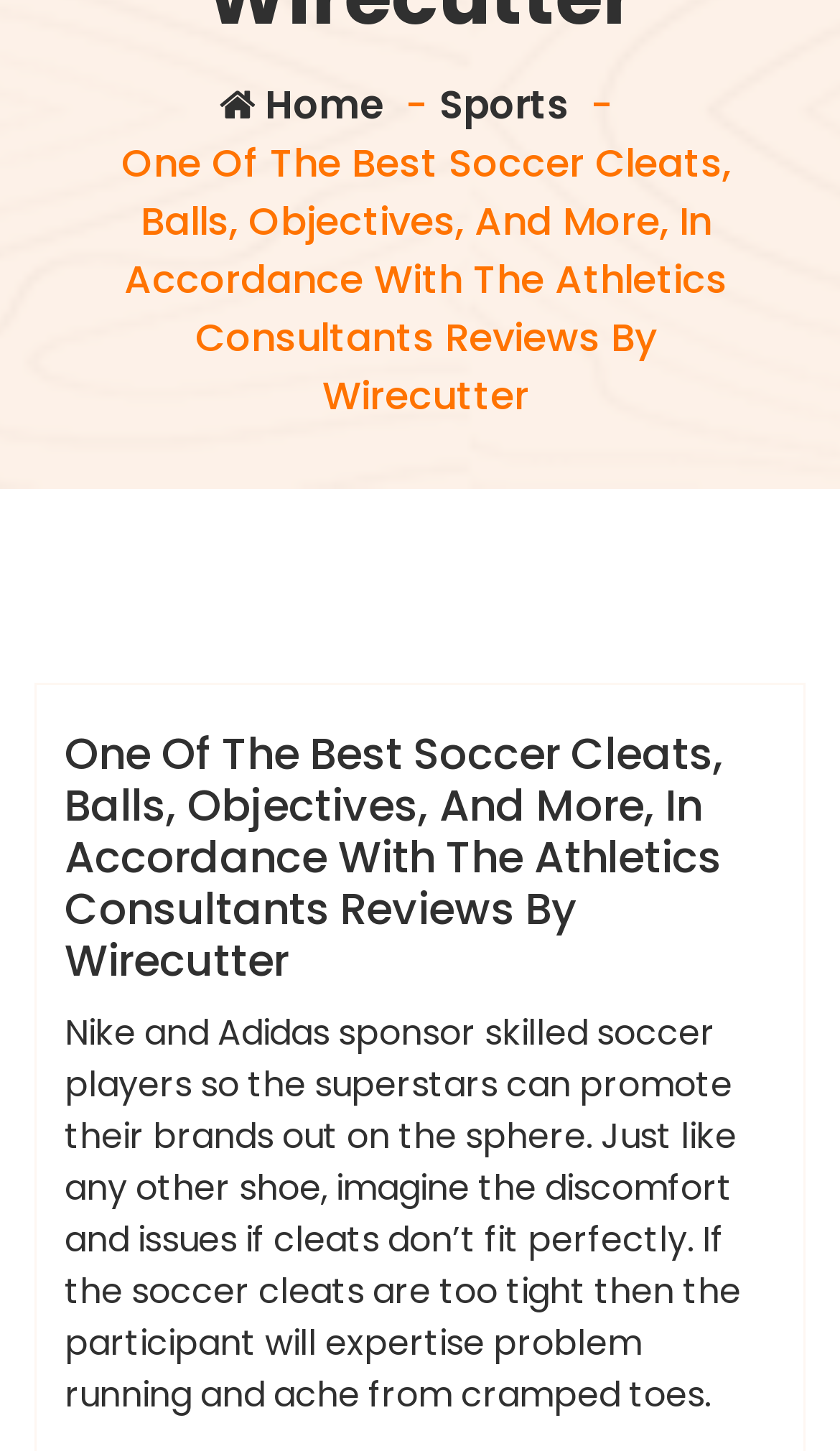Identify the bounding box for the described UI element. Provide the coordinates in (top-left x, top-left y, bottom-right x, bottom-right y) format with values ranging from 0 to 1: Tech Troth Team

[0.069, 0.349, 0.182, 0.45]